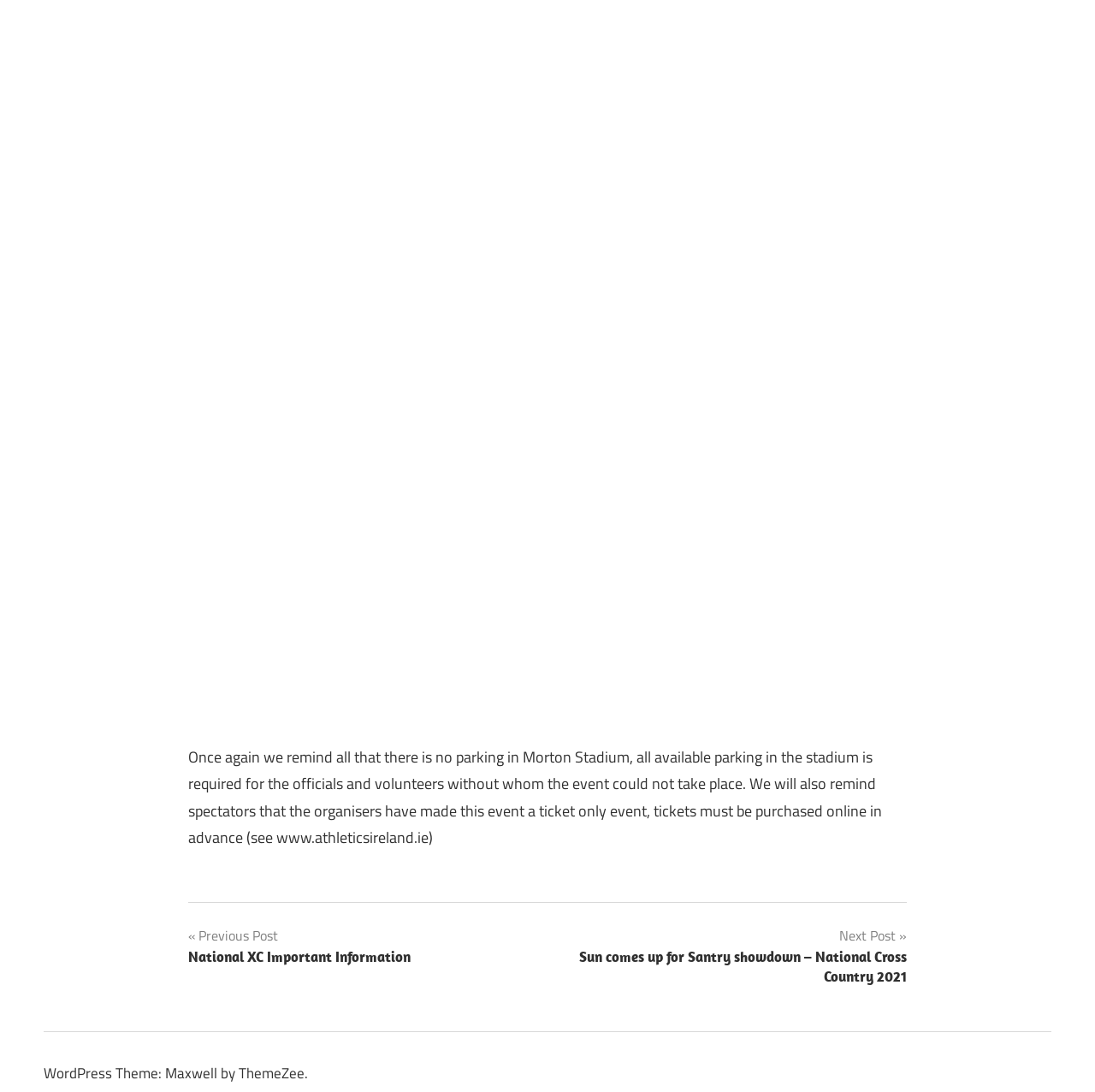What is the theme of the WordPress website?
Please utilize the information in the image to give a detailed response to the question.

The theme of the WordPress website is Maxwell, which is stated at the bottom of the webpage as 'WordPress Theme: Maxwell by ThemeZee'.